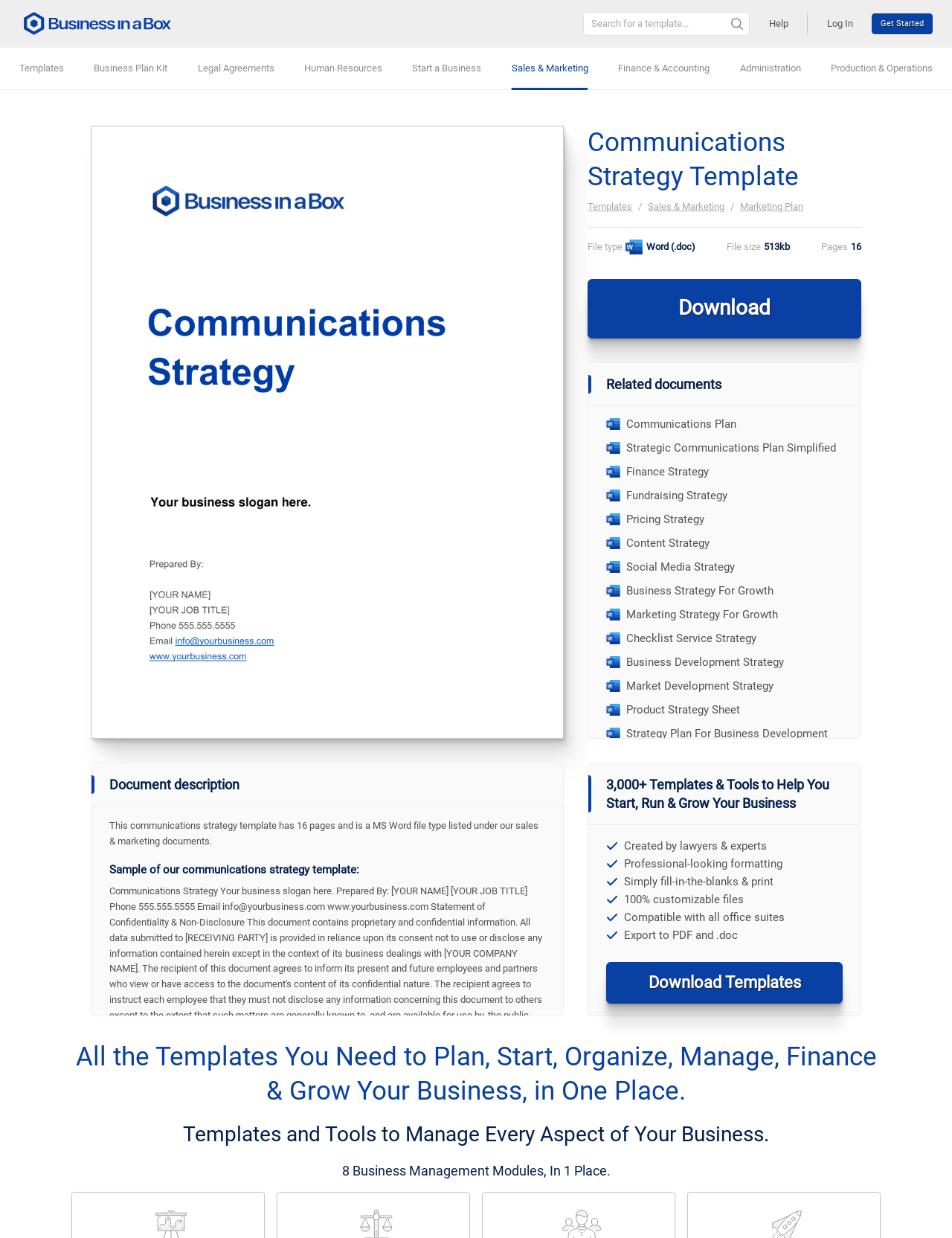Use the details in the image to answer the question thoroughly: 
How many templates and tools are available to help with business?

I found the answer by looking at the section that promotes the benefits of using the website, where it says '3,000+ Templates & Tools to Help You Start, Run & Grow Your Business'.